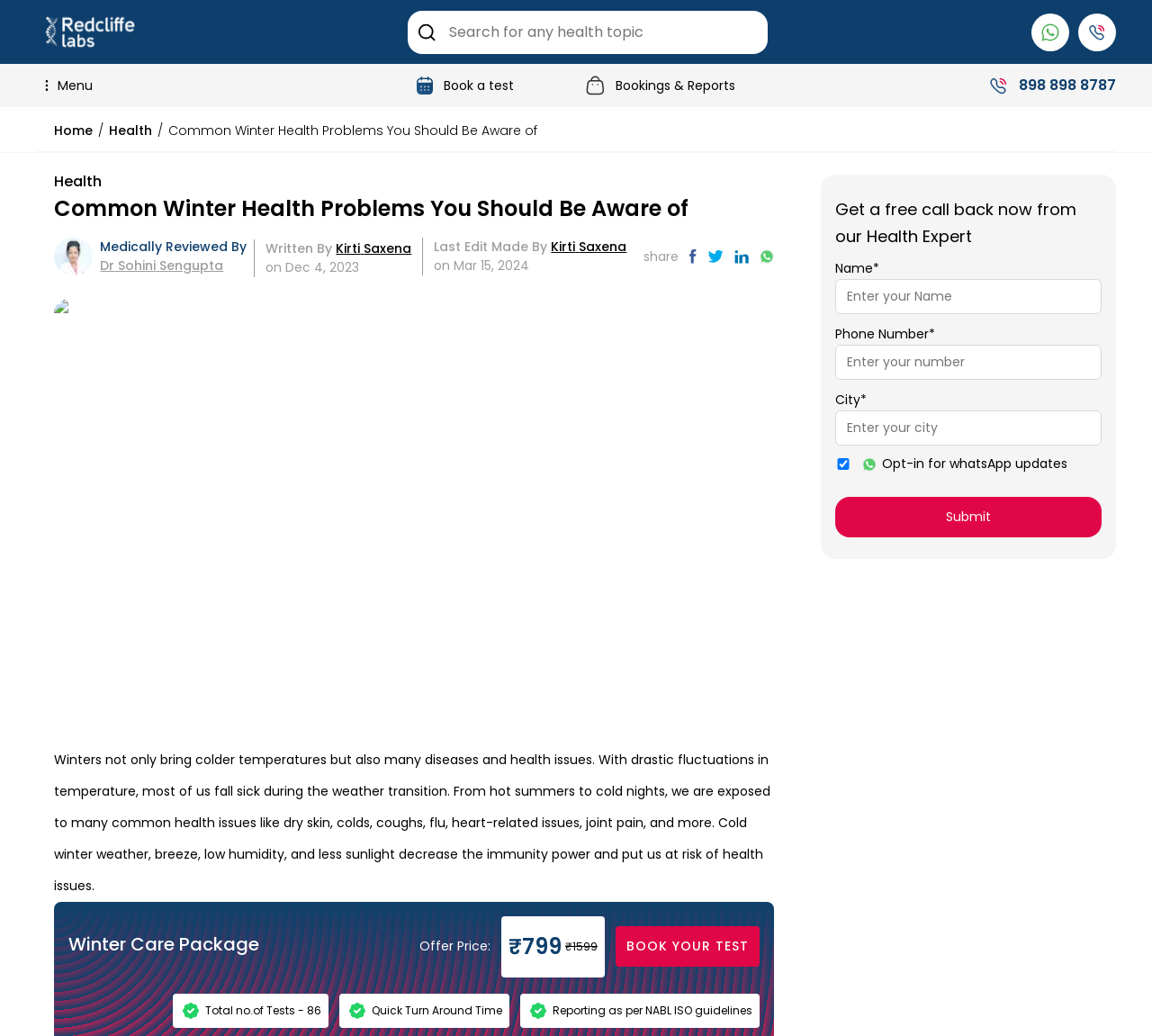Find the bounding box coordinates of the clickable area that will achieve the following instruction: "Search for any health topic".

[0.381, 0.013, 0.659, 0.048]